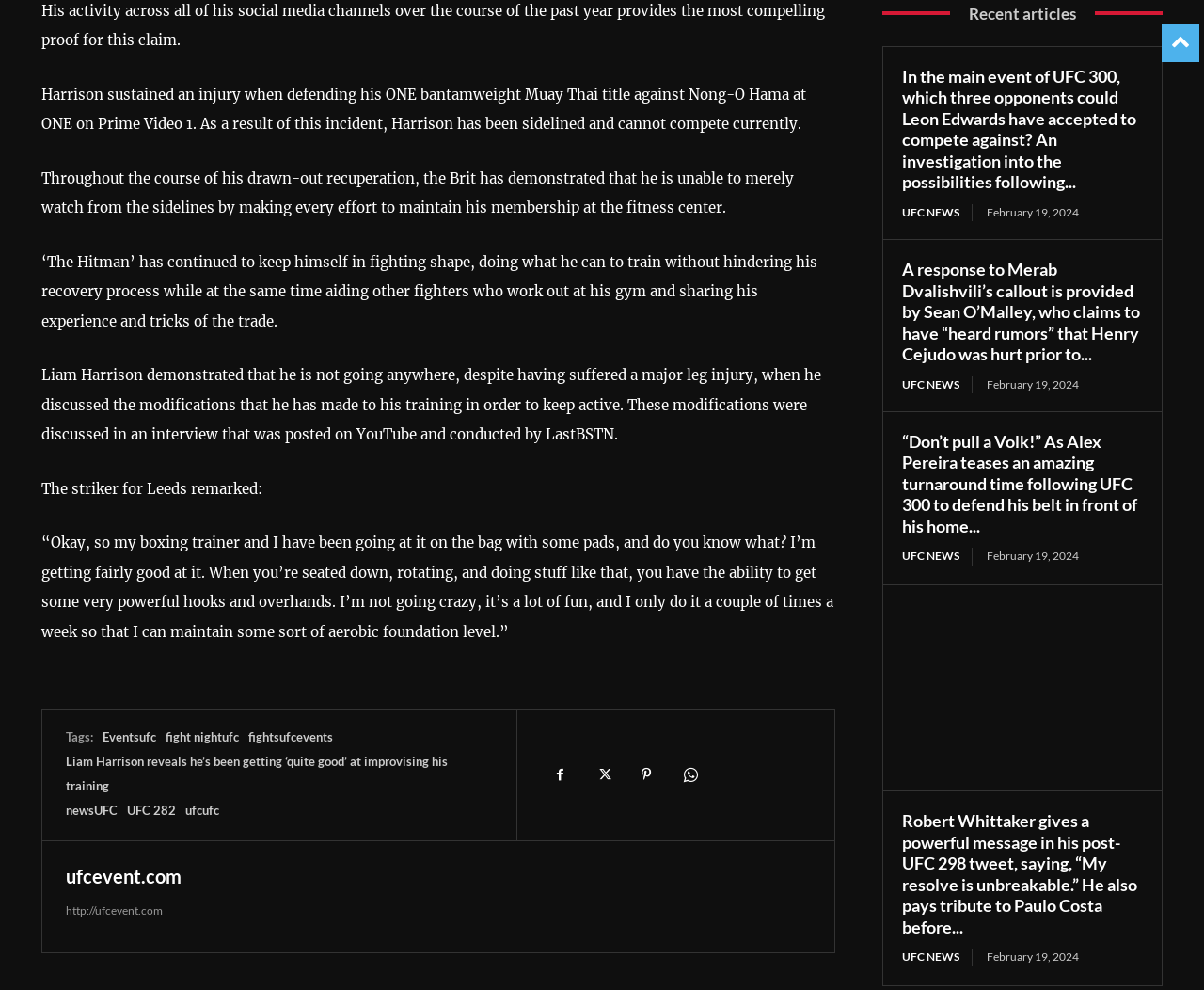Answer the following in one word or a short phrase: 
What is Liam Harrison's current physical condition?

Injured